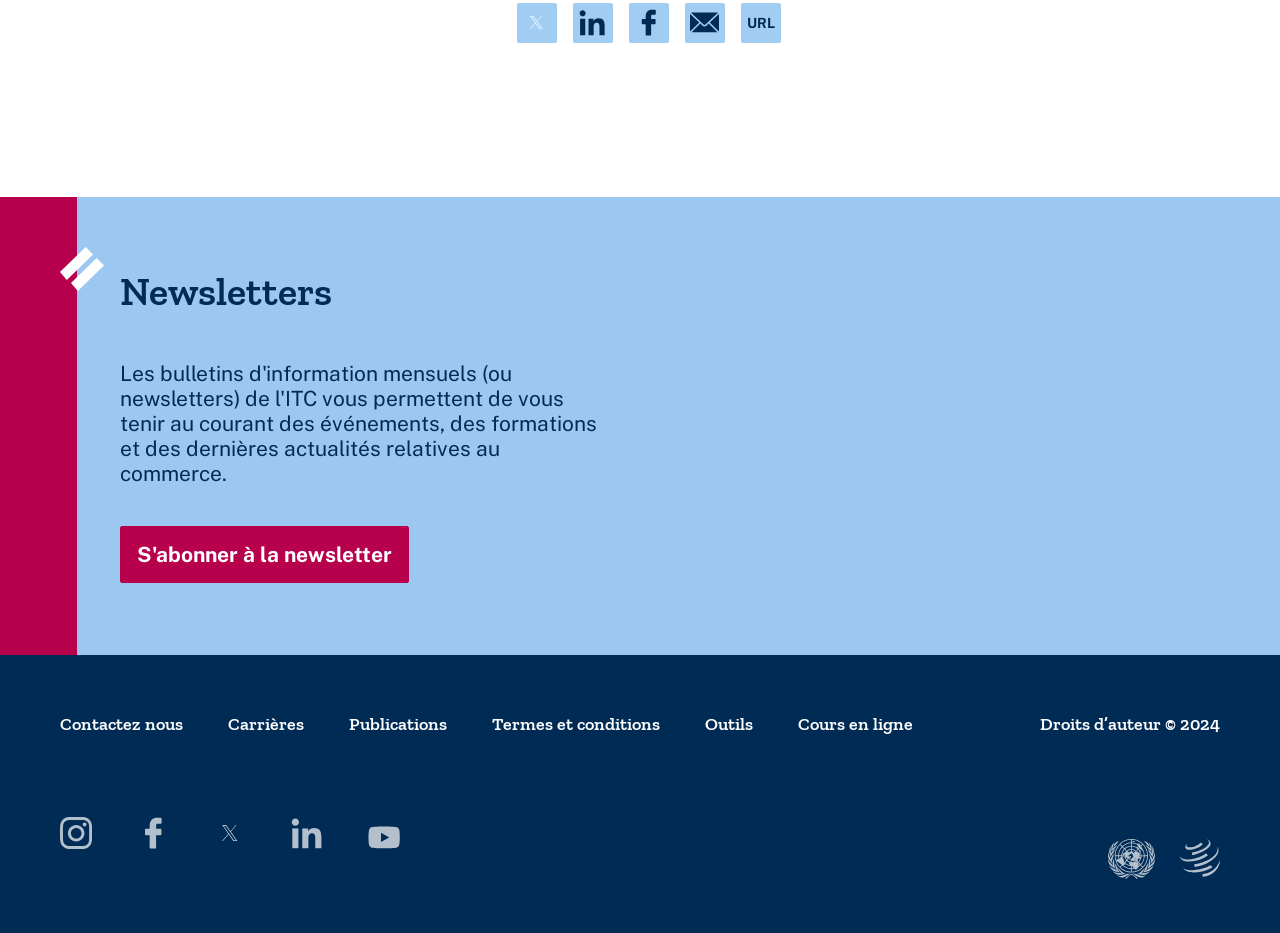Please identify the bounding box coordinates of the clickable area that will allow you to execute the instruction: "Subscribe to the newsletter".

[0.094, 0.563, 0.32, 0.624]